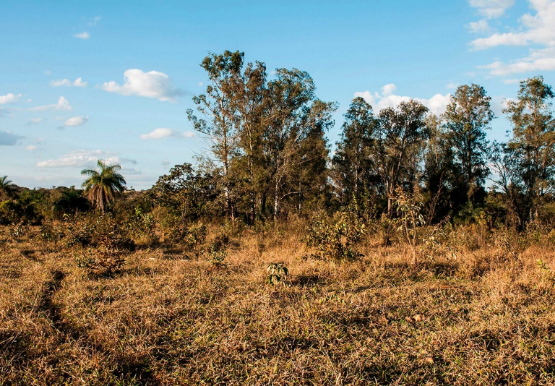What type of trees were planted in 1967?
Based on the content of the image, thoroughly explain and answer the question.

According to the caption, the photographer's grandfather planted Eucalyptus trees in 1967, which is a specific type of tree that is mentioned in the context of the landscape's history.